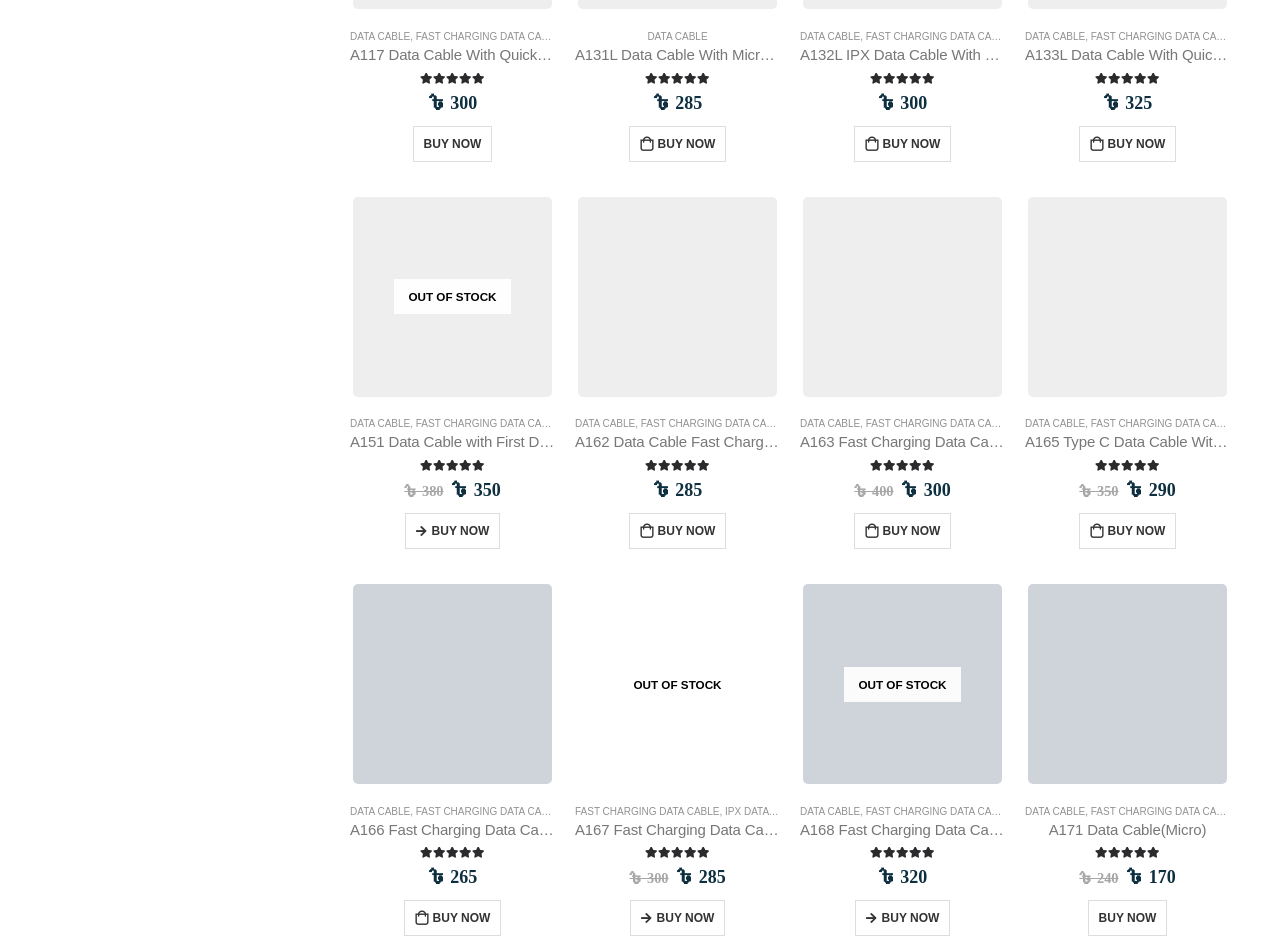Answer the question in a single word or phrase:
What is the function of the 'BUY NOW' button?

Add to cart